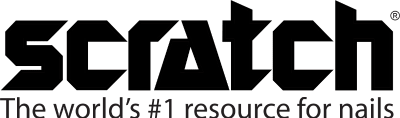Explain the content of the image in detail.

The image features the logo of "Scratch," emblazoned in bold black letters, with the word "scratch" prominently displayed. Below the logo, the tagline reads, "The world's #1 resource for nails," highlighting its status as a leading source of information and inspiration in the nail industry. The clean and modern design of the logo reflects the brand's commitment to professionalism and innovation in nail care and artistry. This image serves as a visual representation of Scratch's dedication to providing valuable resources for nail professionals and enthusiasts alike.